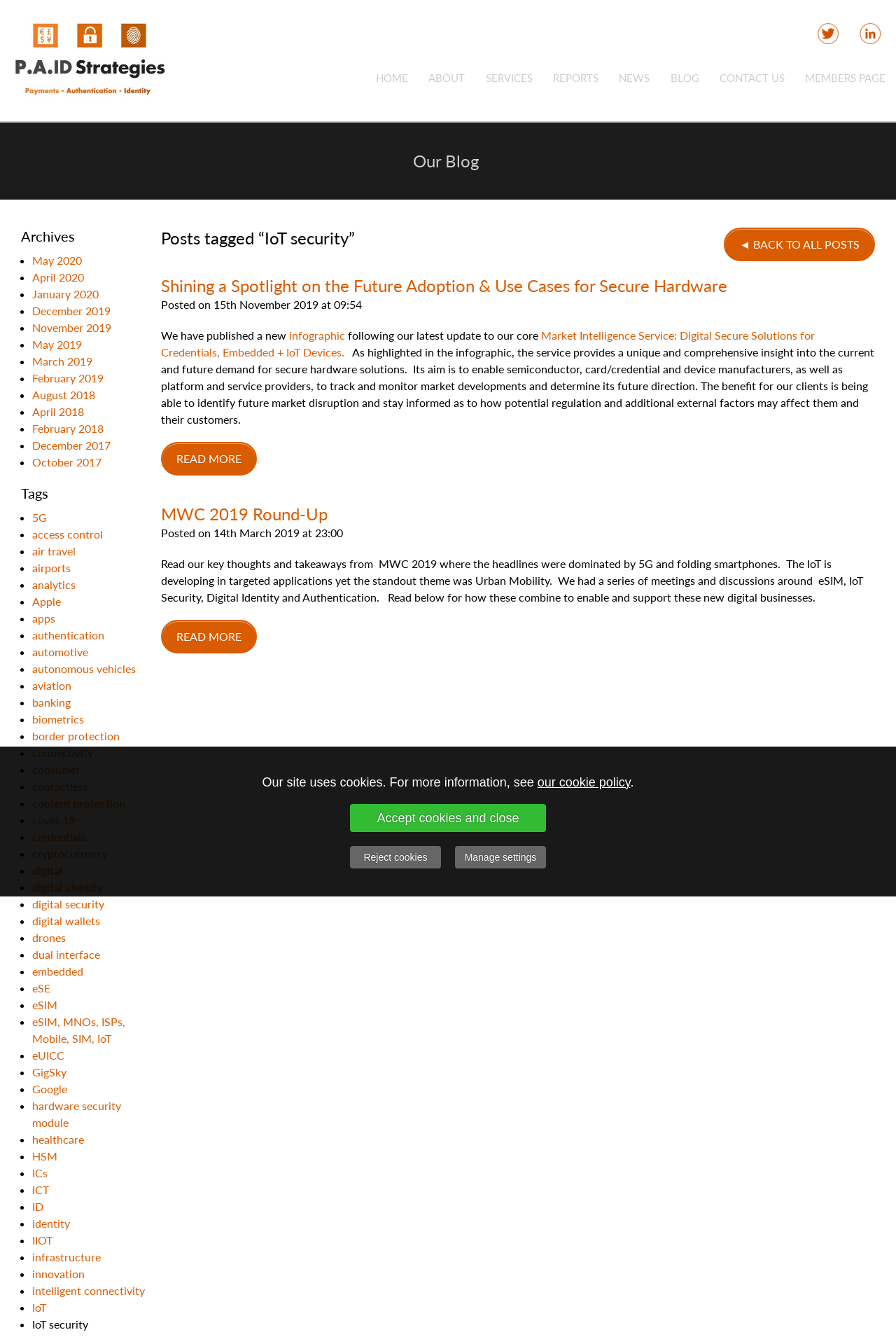Using the elements shown in the image, answer the question comprehensively: What is the topic of the first article?

The first article has a heading 'Shining a Spotlight on the Future Adoption & Use Cases for Secure Hardware' which indicates that the topic of the article is related to secure hardware.